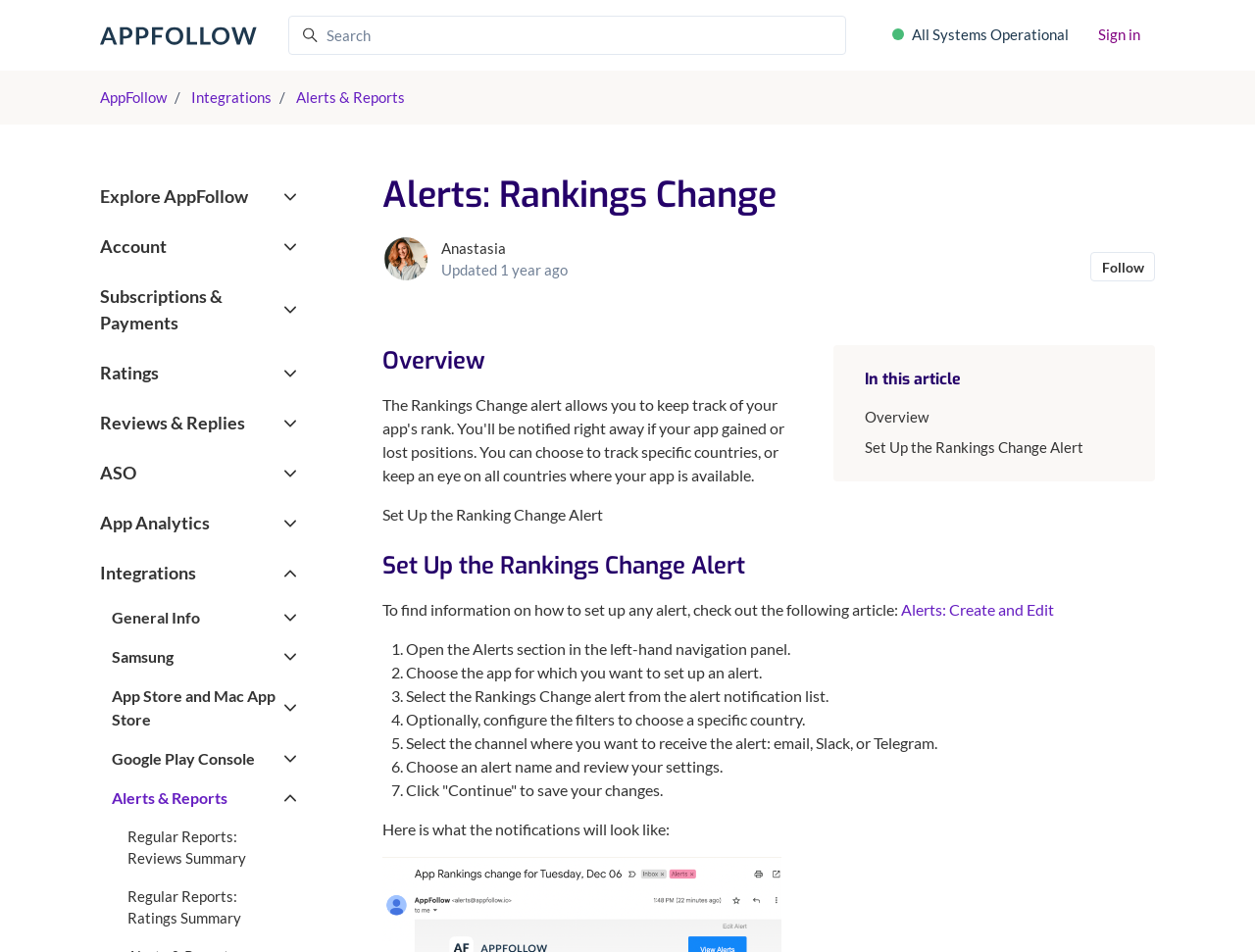What is the name of the author of this article?
Craft a detailed and extensive response to the question.

I found the answer by looking at the header section of the webpage, where the author's name is mentioned as 'Anastasia' next to the image of the article author.